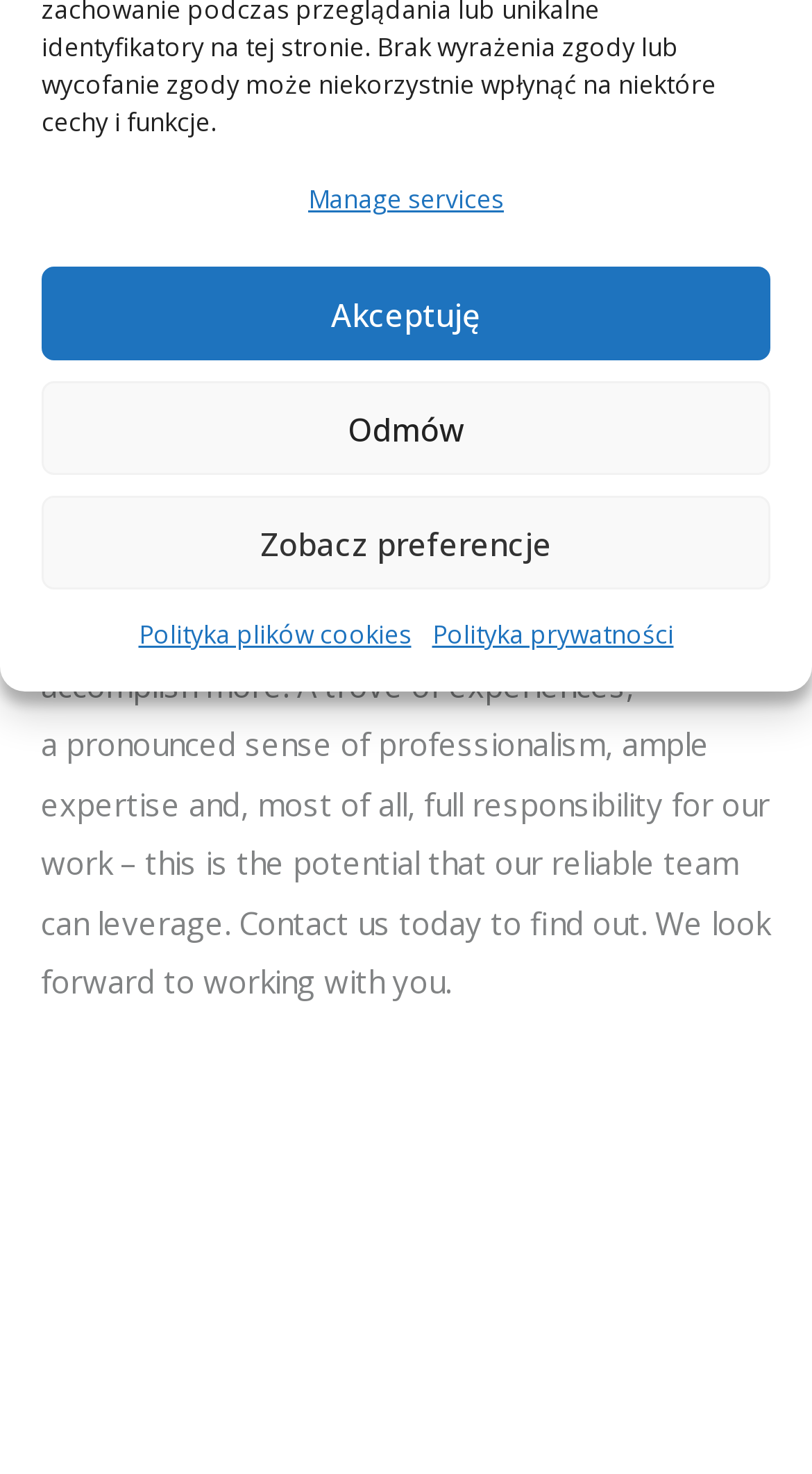Please determine the bounding box coordinates for the element with the description: "Polityka plików cookies".

[0.171, 0.414, 0.506, 0.448]